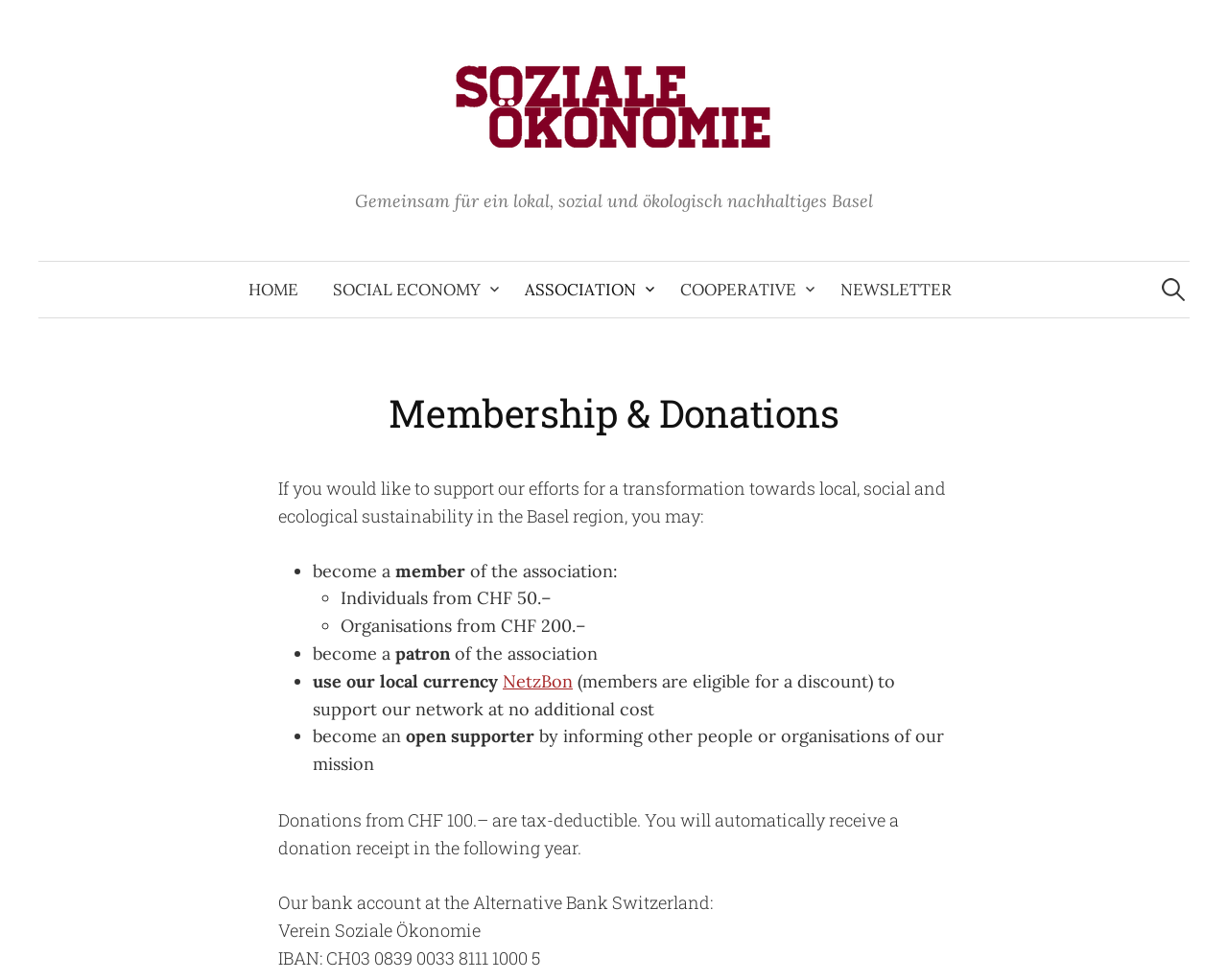Are donations to the association tax-deductible?
Refer to the screenshot and answer in one word or phrase.

yes